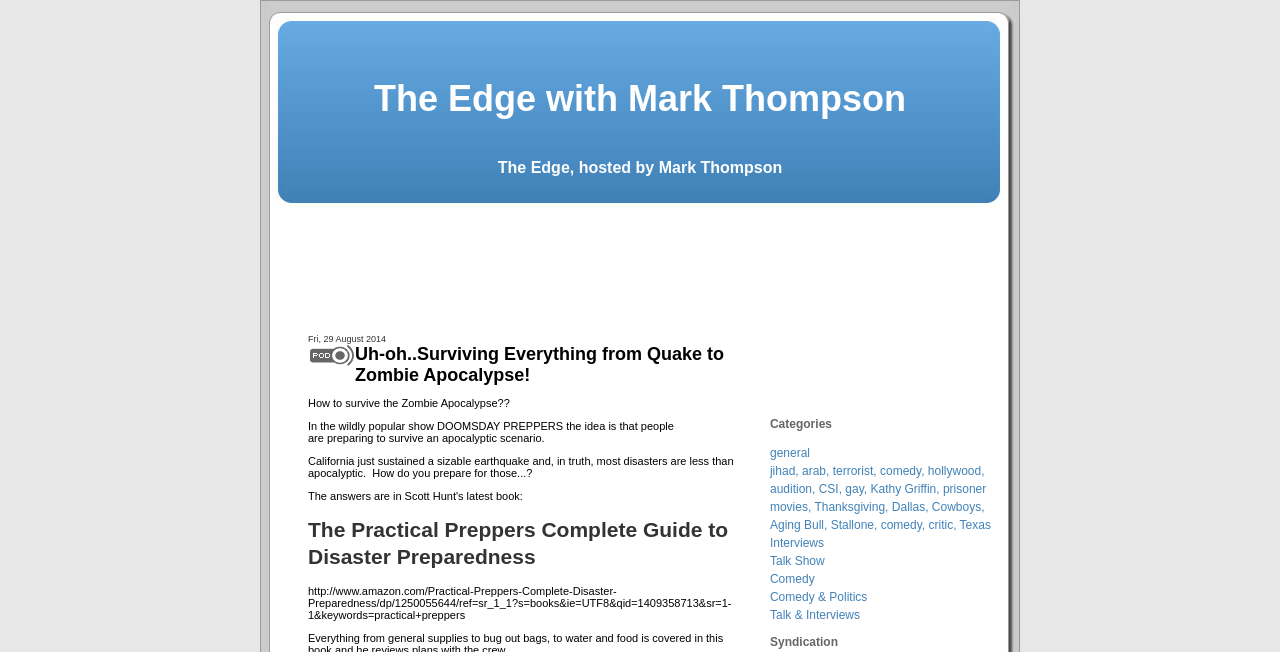Give a complete and precise description of the webpage's appearance.

The webpage is about "The Edge with Mark Thompson" and appears to be a talk show or podcast website. At the top, there is a layout table that occupies a significant portion of the page, roughly from the top-left to the bottom-right. Within this table, there is an image on the left side, followed by a link with a catchy title "Uh-oh..Surviving Everything from Quake to Zombie Apocalypse!".

Below the image and the link, there are three paragraphs of static text that discuss the idea of surviving apocalyptic scenarios, referencing a TV show called "DOOMSDAY PREPPERS" and a recent earthquake in California. The text also introduces the concept of preparing for disasters that are less than apocalyptic.

Further down, there is a heading that reads "The Practical Preppers Complete Guide to Disaster Preparedness", followed by a link to an Amazon book page. On the right side of the page, there are several links categorized by topics such as "general", "jihad", "movies", "Interviews", "Talk Show", "Comedy", and "Comedy & Politics". These links are arranged vertically, with the "Syndication" text at the very bottom of the page.